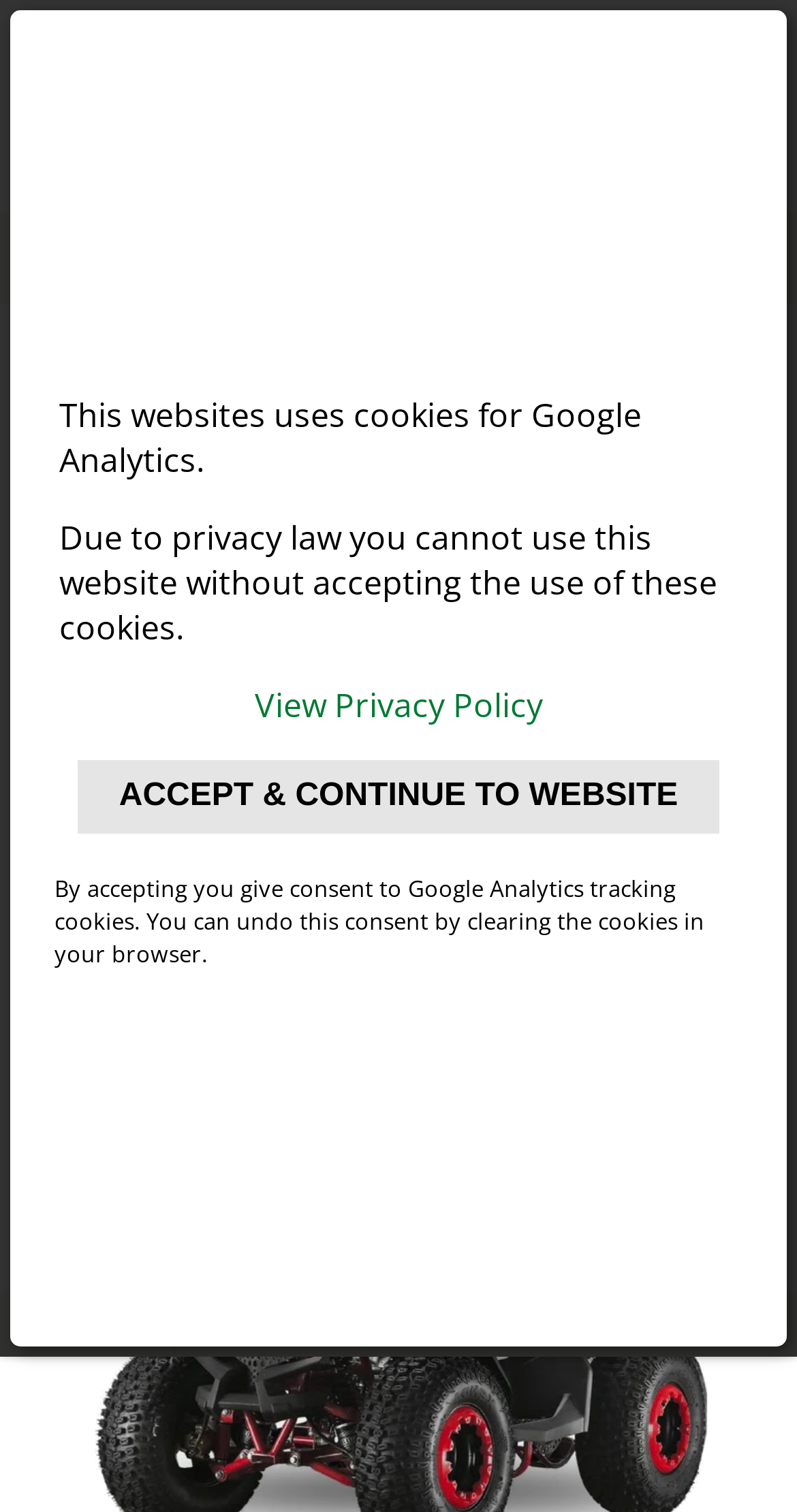Given the description "🔔 Follow", provide the bounding box coordinates of the corresponding UI element.

[0.741, 0.855, 1.0, 0.897]